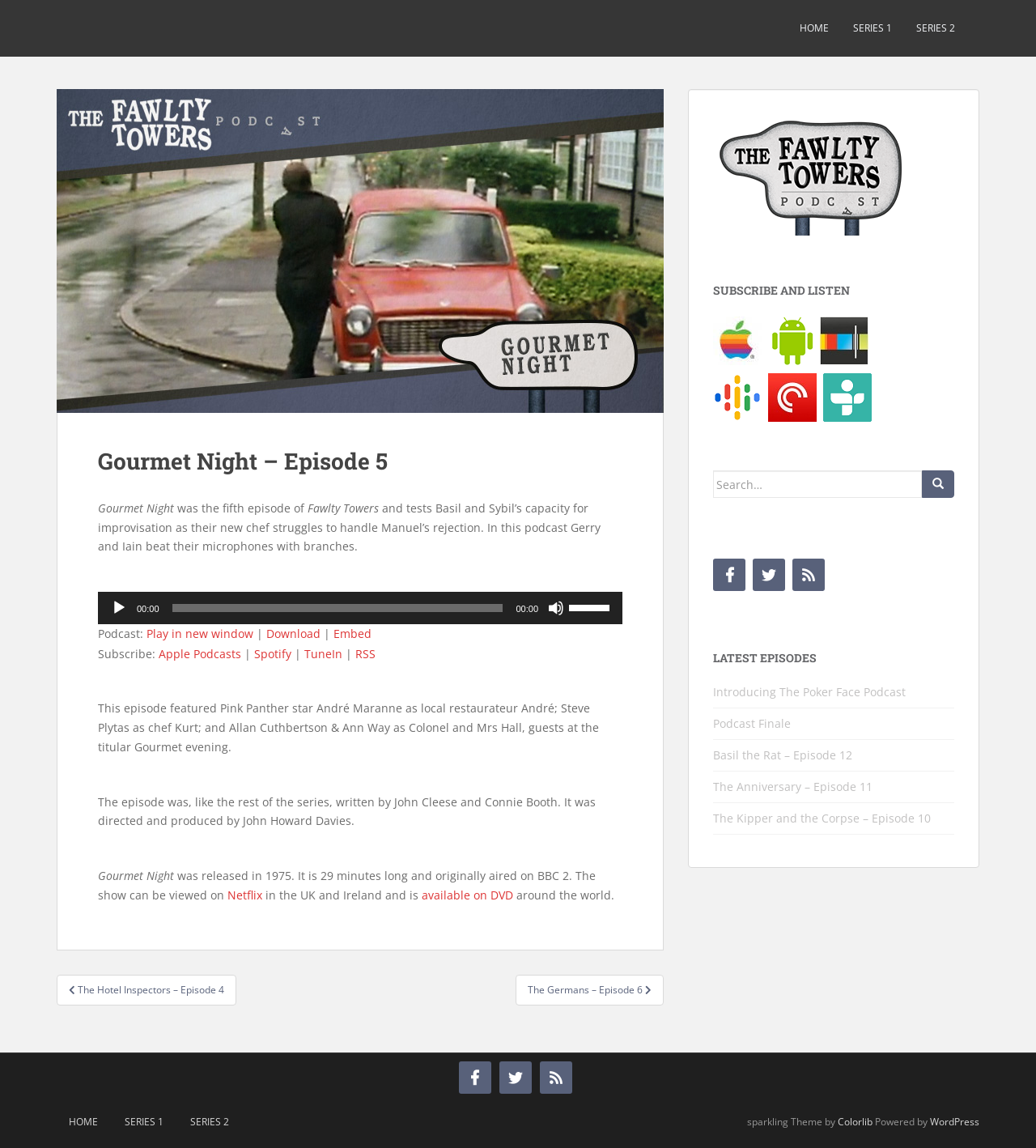Please locate the clickable area by providing the bounding box coordinates to follow this instruction: "Go to the next episode".

[0.498, 0.849, 0.641, 0.876]